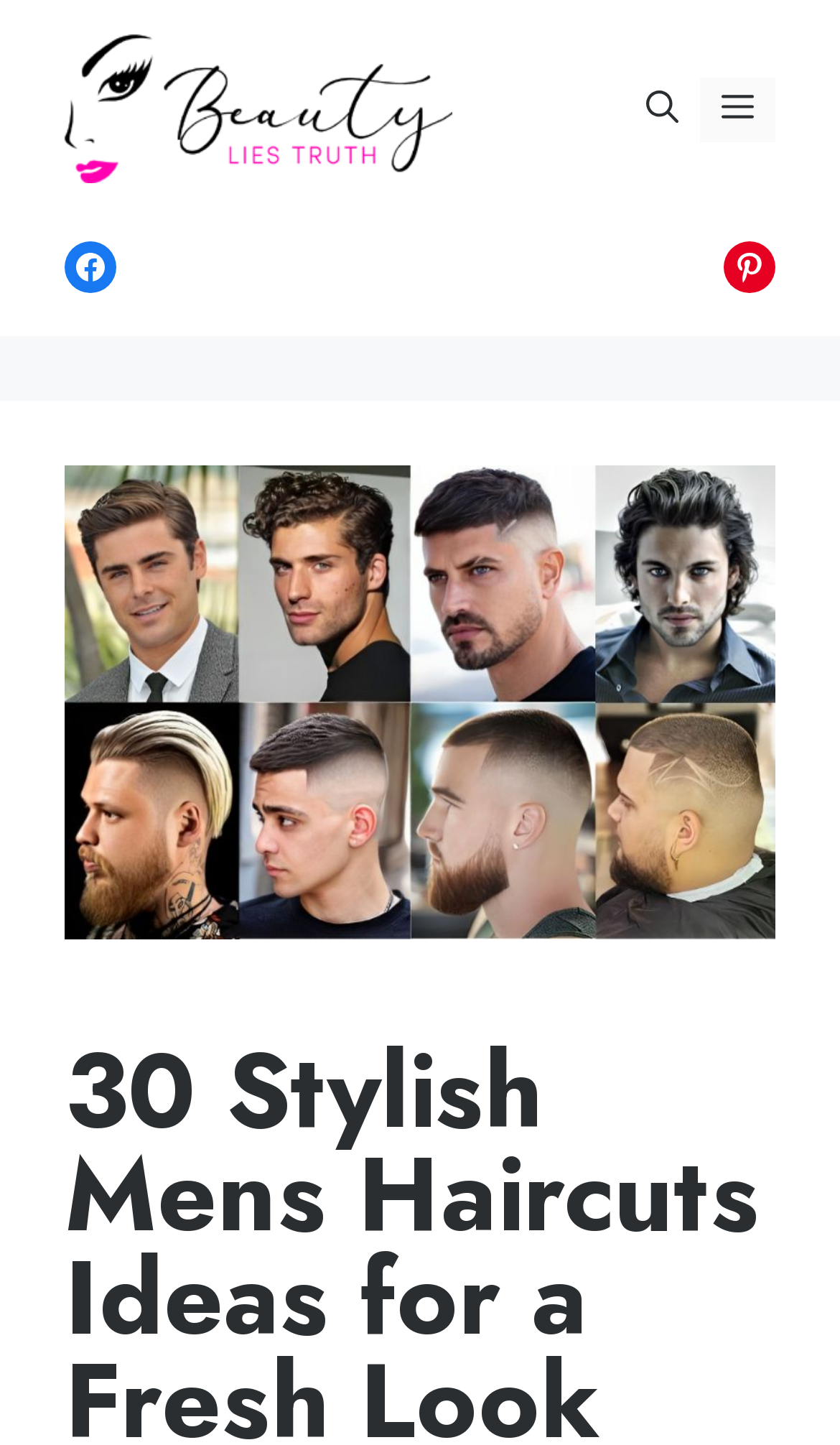Use the information in the screenshot to answer the question comprehensively: What is the purpose of the button 'Open search'?

I inferred the purpose of the button by looking at its text, which suggests that it is used to open a search function.